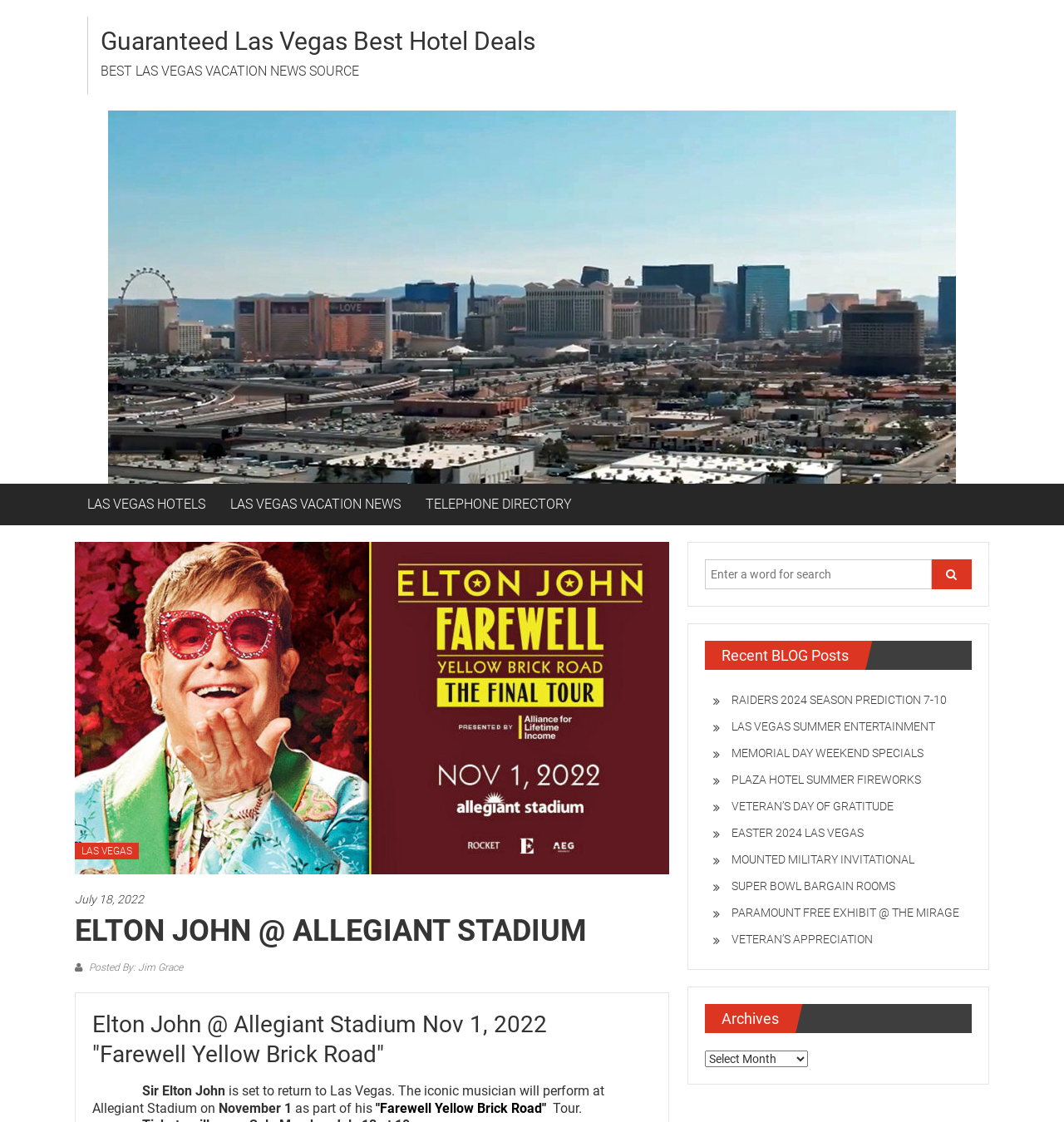Locate the UI element described as follows: "RAIDERS 2024 SEASON PREDICTION 7-10". Return the bounding box coordinates as four float numbers between 0 and 1 in the order [left, top, right, bottom].

[0.67, 0.618, 0.89, 0.63]